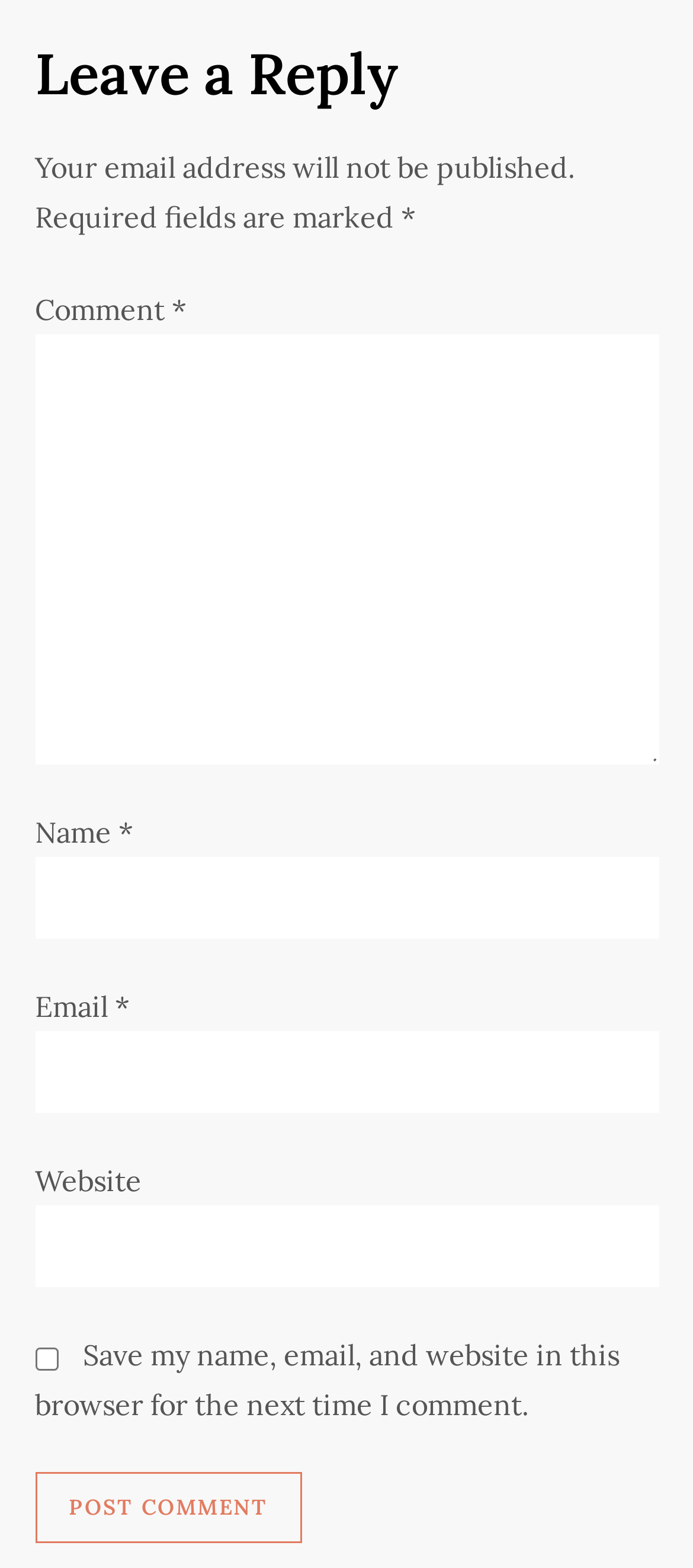Can you find the bounding box coordinates for the UI element given this description: "parent_node: Name * name="author""? Provide the coordinates as four float numbers between 0 and 1: [left, top, right, bottom].

[0.05, 0.547, 0.95, 0.599]